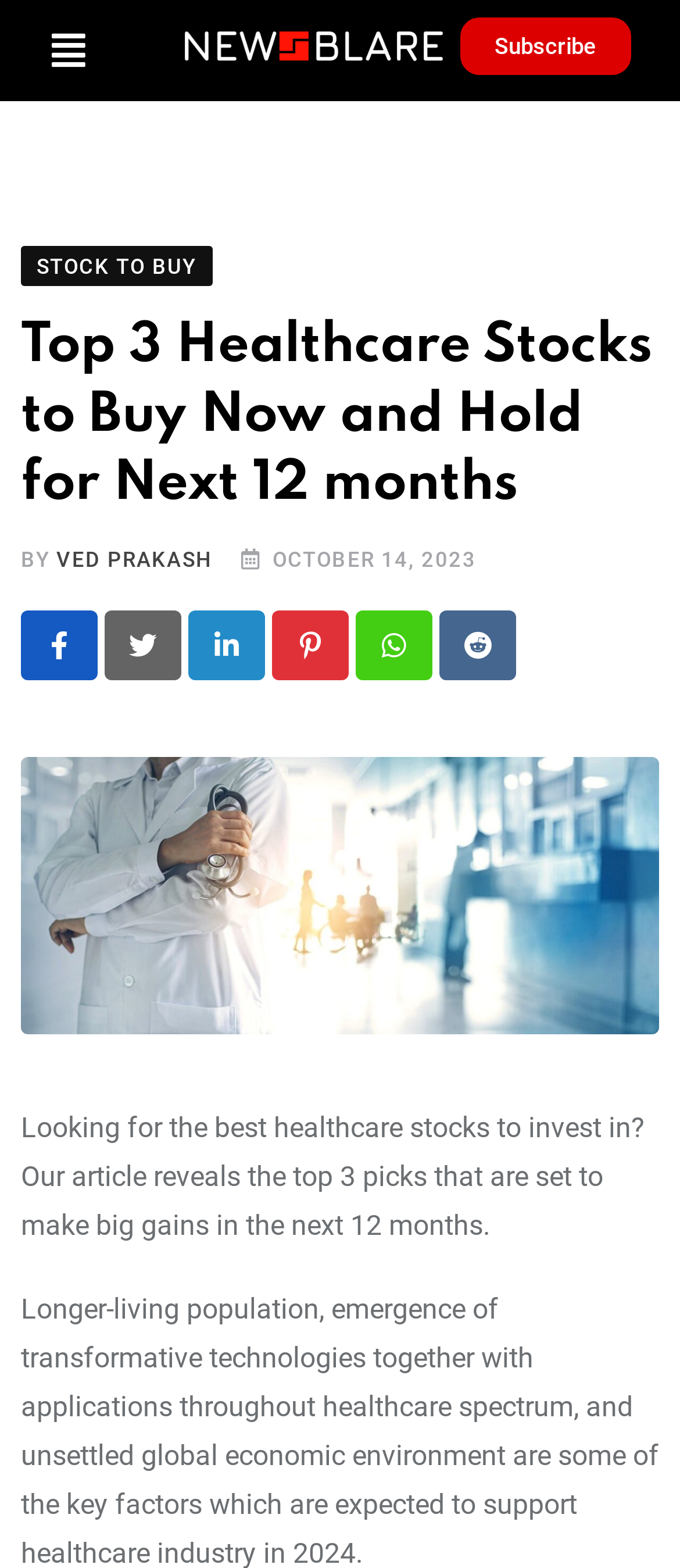Can you specify the bounding box coordinates for the region that should be clicked to fulfill this instruction: "Subscribe to the newsletter".

[0.676, 0.011, 0.927, 0.048]